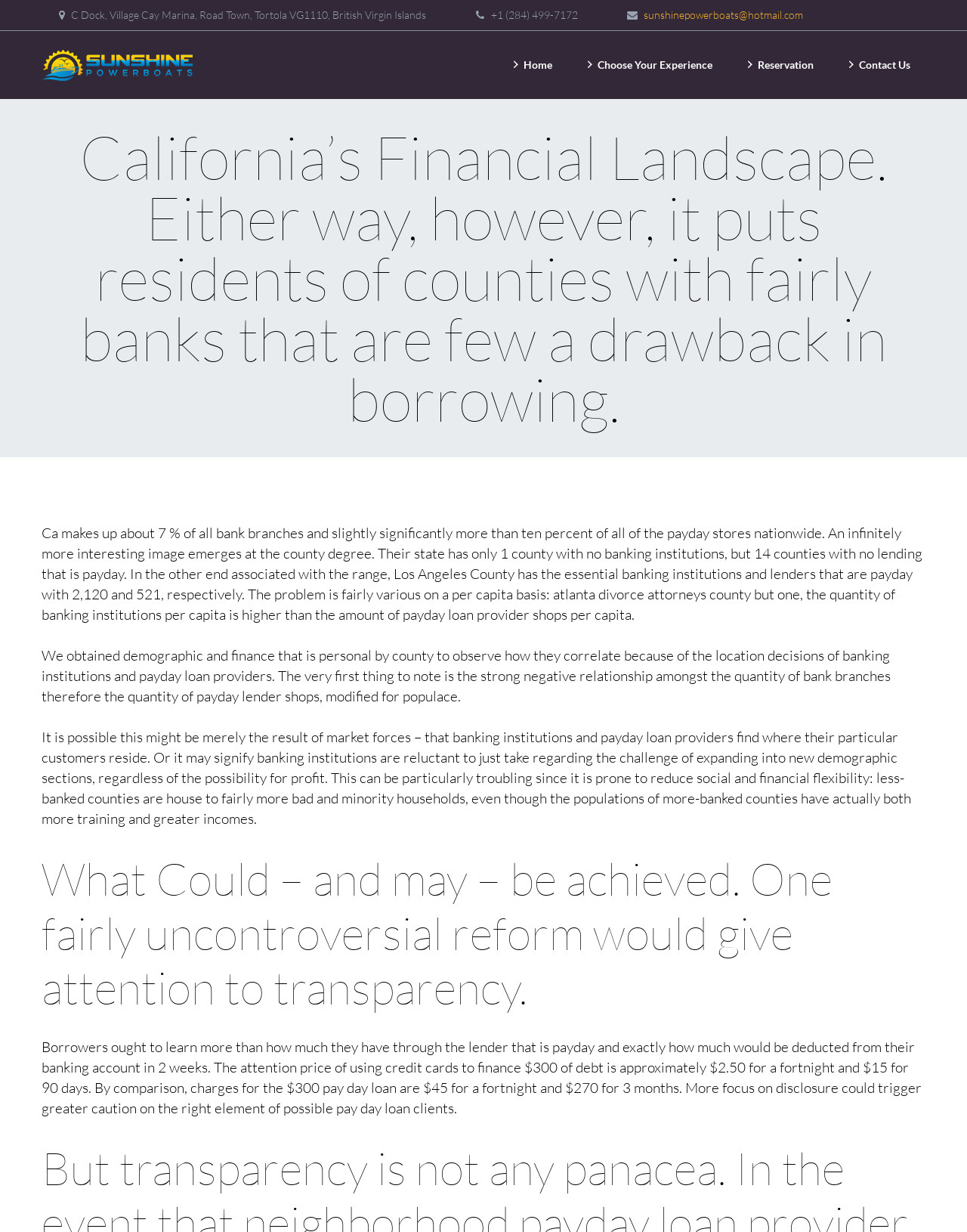How much would be deducted from a borrower's bank account in 2 weeks for a $300 payday loan?
Look at the image and respond with a one-word or short-phrase answer.

$45